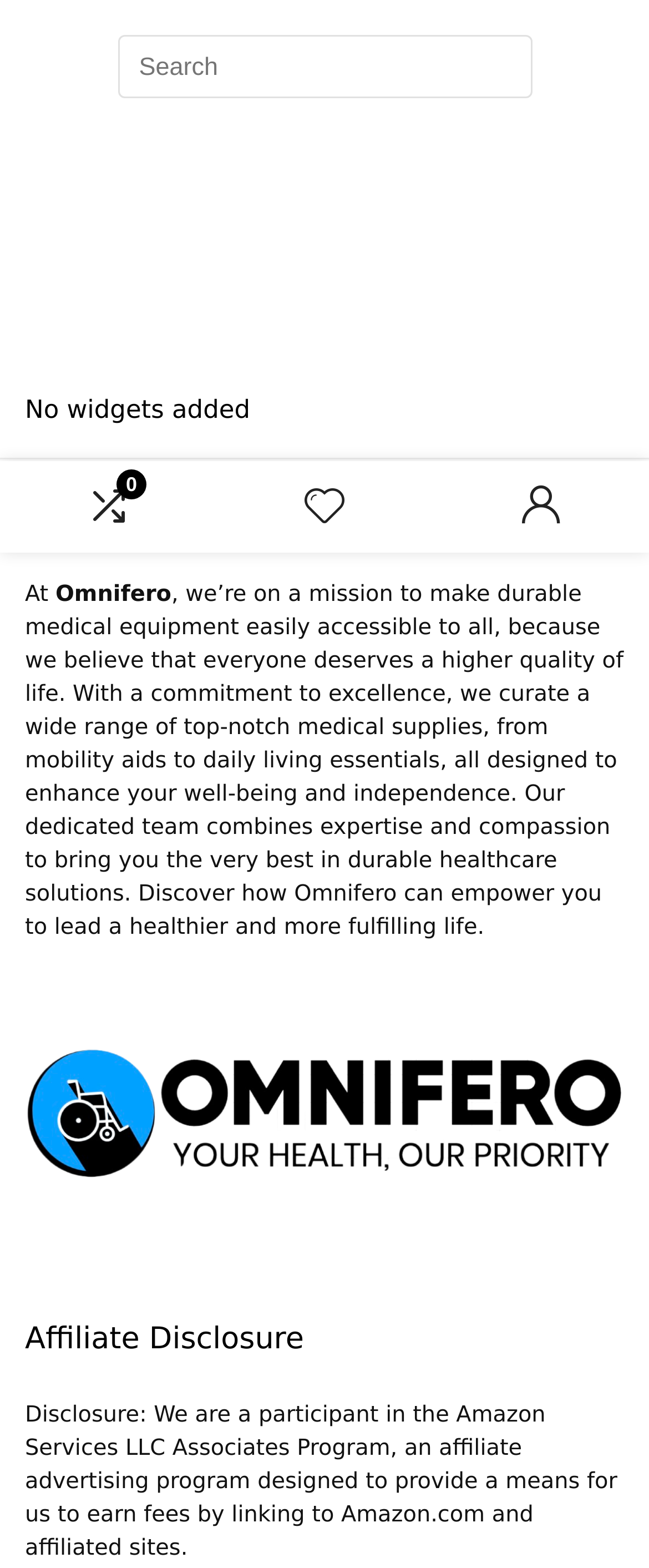Identify the bounding box coordinates for the UI element described as: "aria-label="Wishlist"". The coordinates should be provided as four floats between 0 and 1: [left, top, right, bottom].

[0.469, 0.309, 0.531, 0.337]